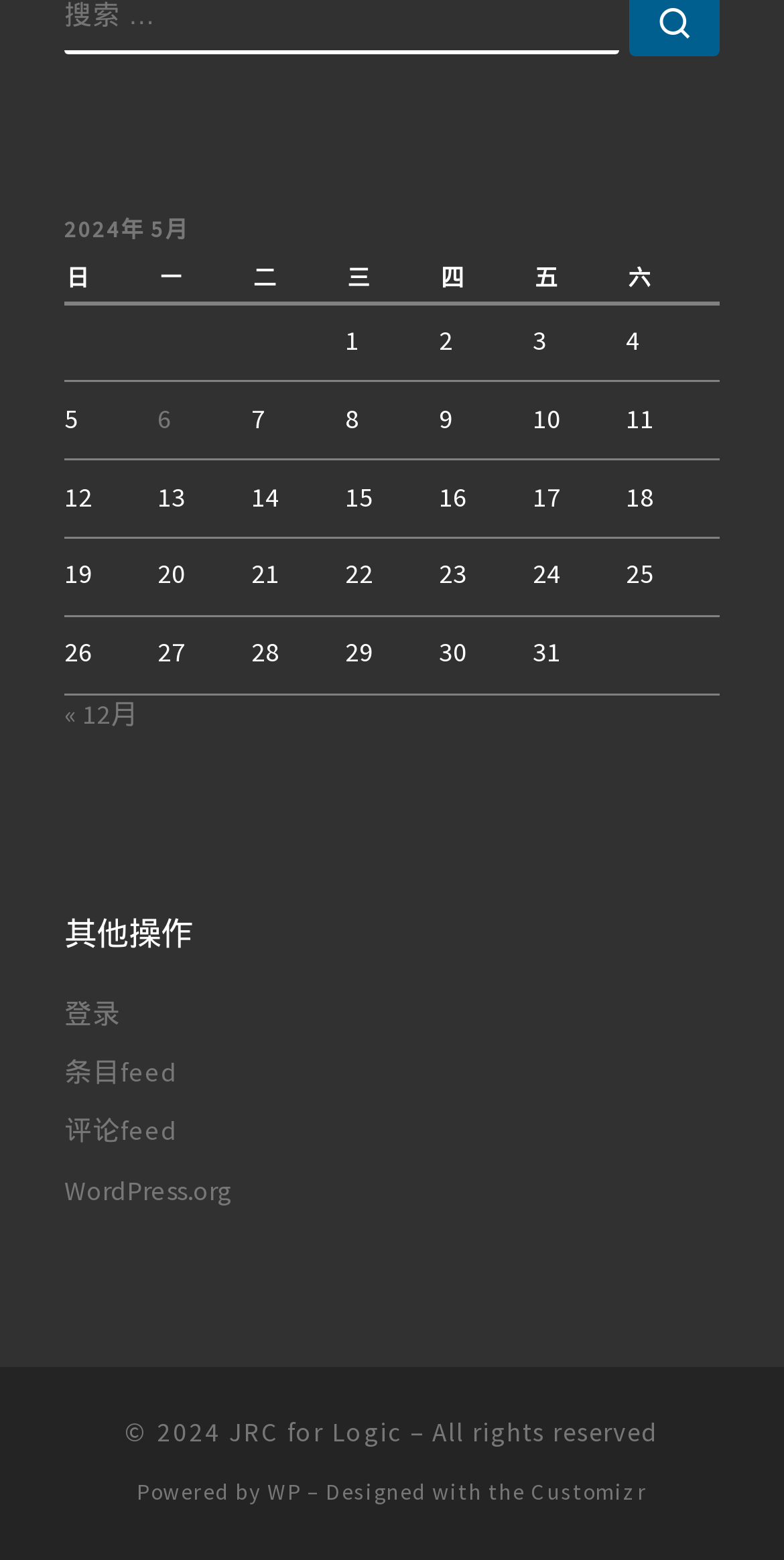Show the bounding box coordinates of the element that should be clicked to complete the task: "View the WordPress.org website".

[0.082, 0.751, 0.295, 0.778]